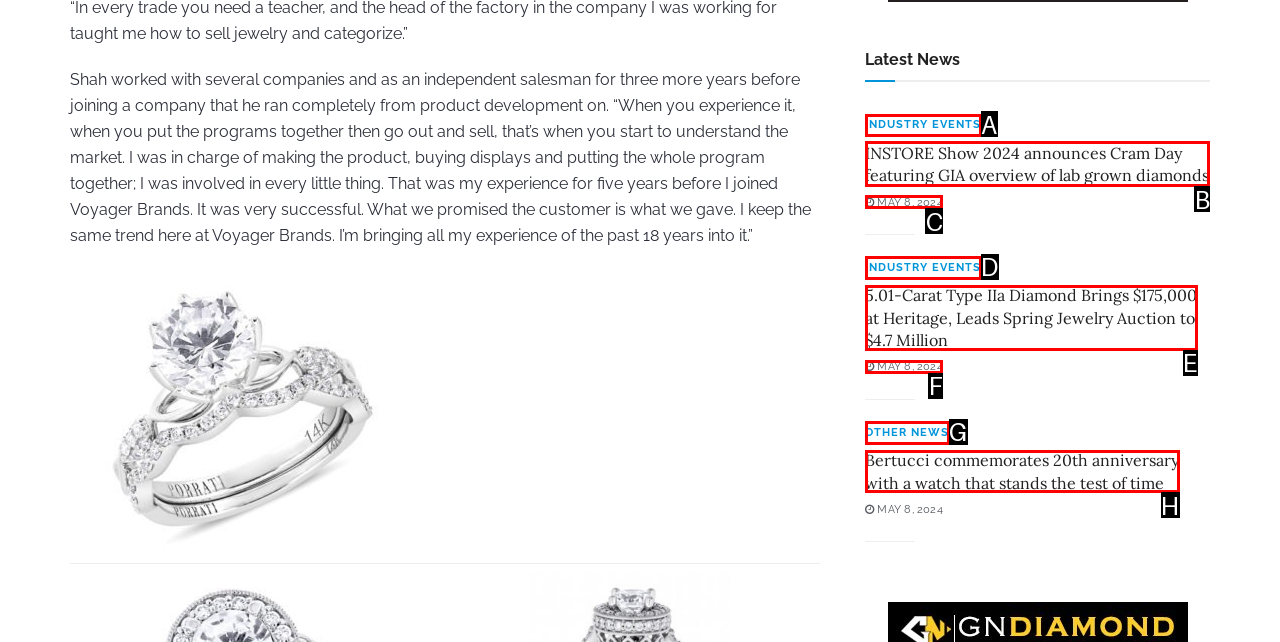Select the letter of the UI element that matches this task: Read 'Marathon Update: Bath Half way there'
Provide the answer as the letter of the correct choice.

None